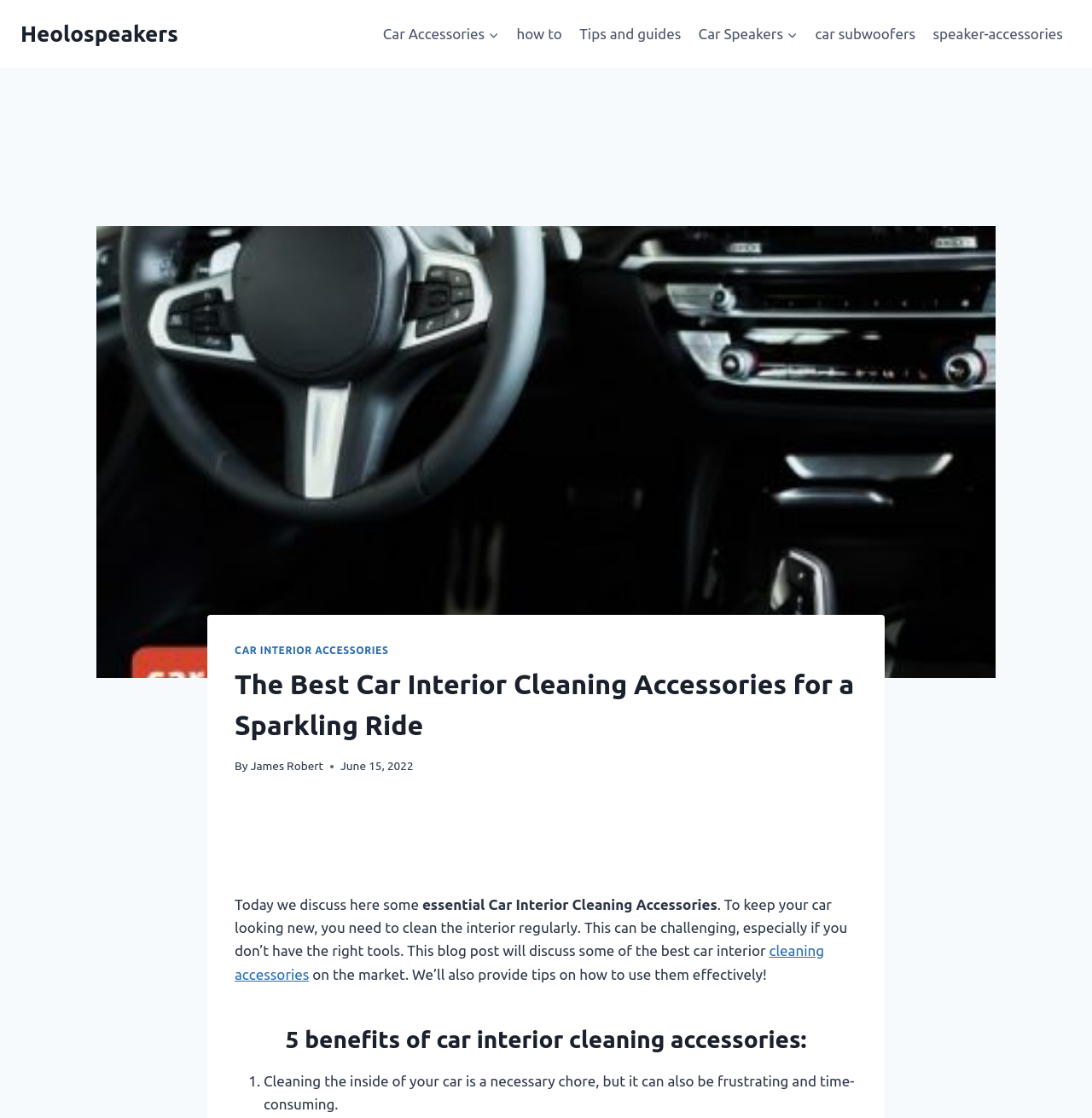Please specify the bounding box coordinates for the clickable region that will help you carry out the instruction: "Learn about 'car subwoofers'".

[0.738, 0.012, 0.846, 0.049]